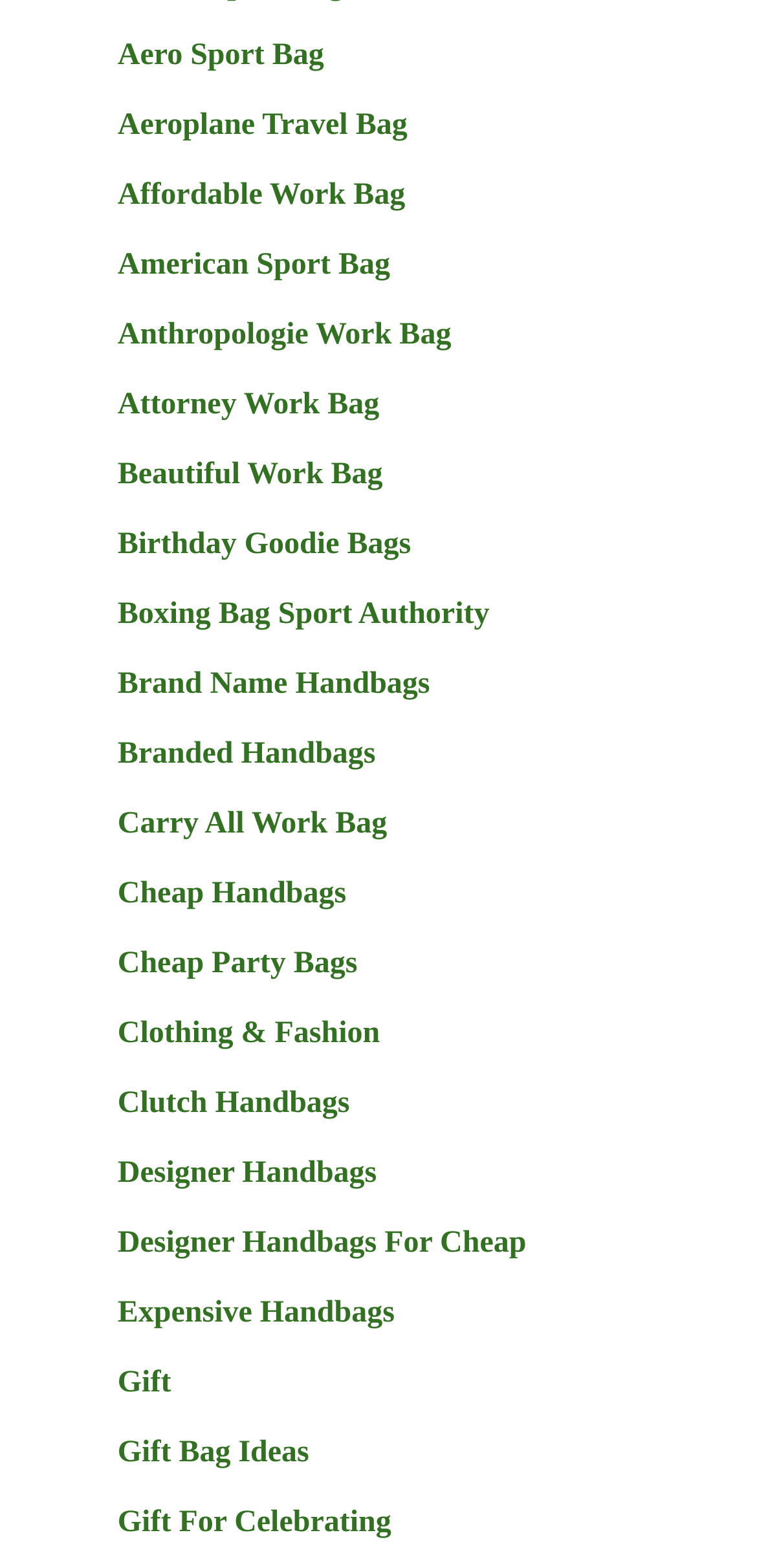Determine the bounding box coordinates for the area that should be clicked to carry out the following instruction: "click on Aero Sport Bag".

[0.155, 0.025, 0.428, 0.046]